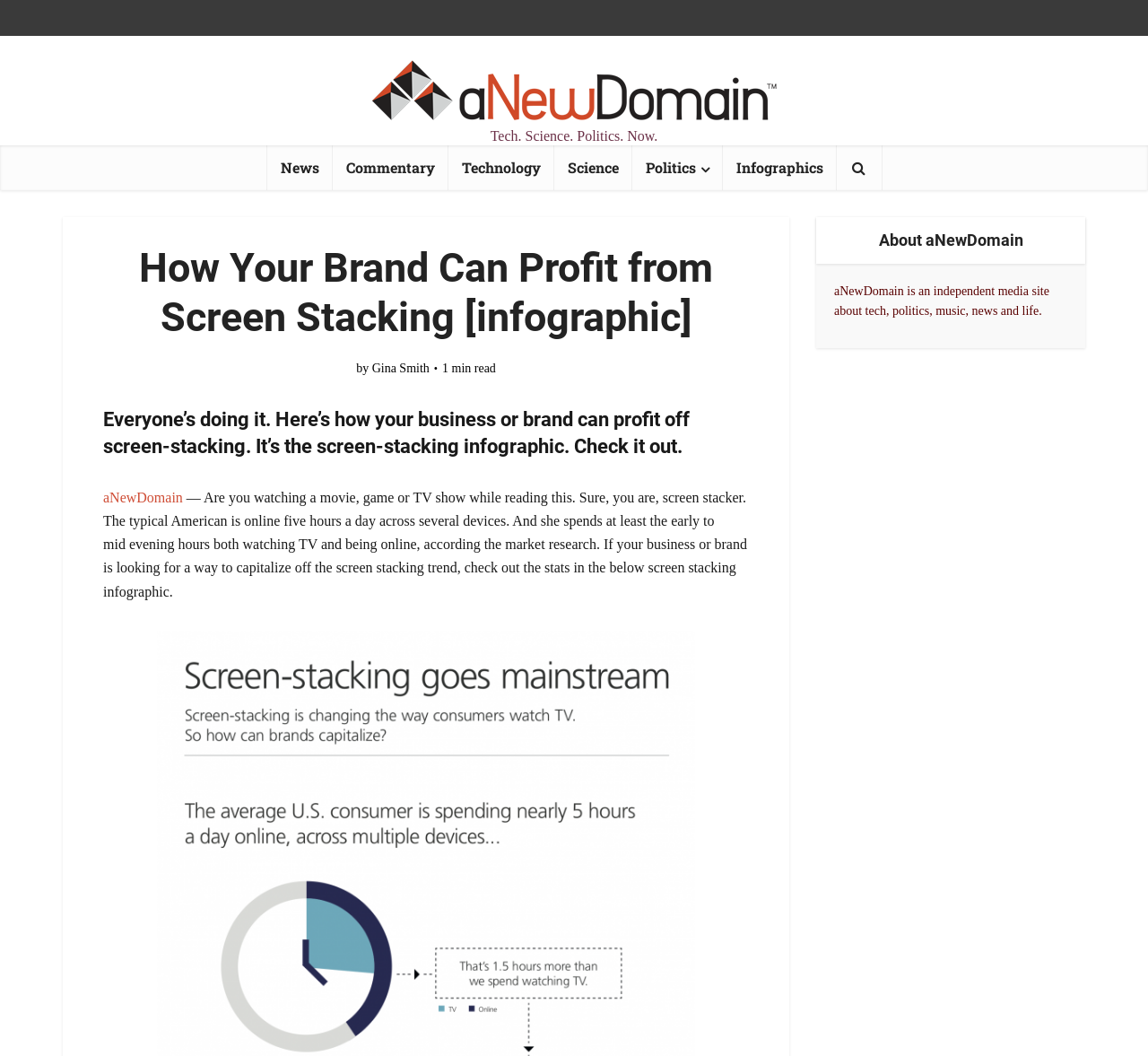Pinpoint the bounding box coordinates of the clickable element to carry out the following instruction: "Click on the 'News' link."

[0.232, 0.138, 0.289, 0.18]